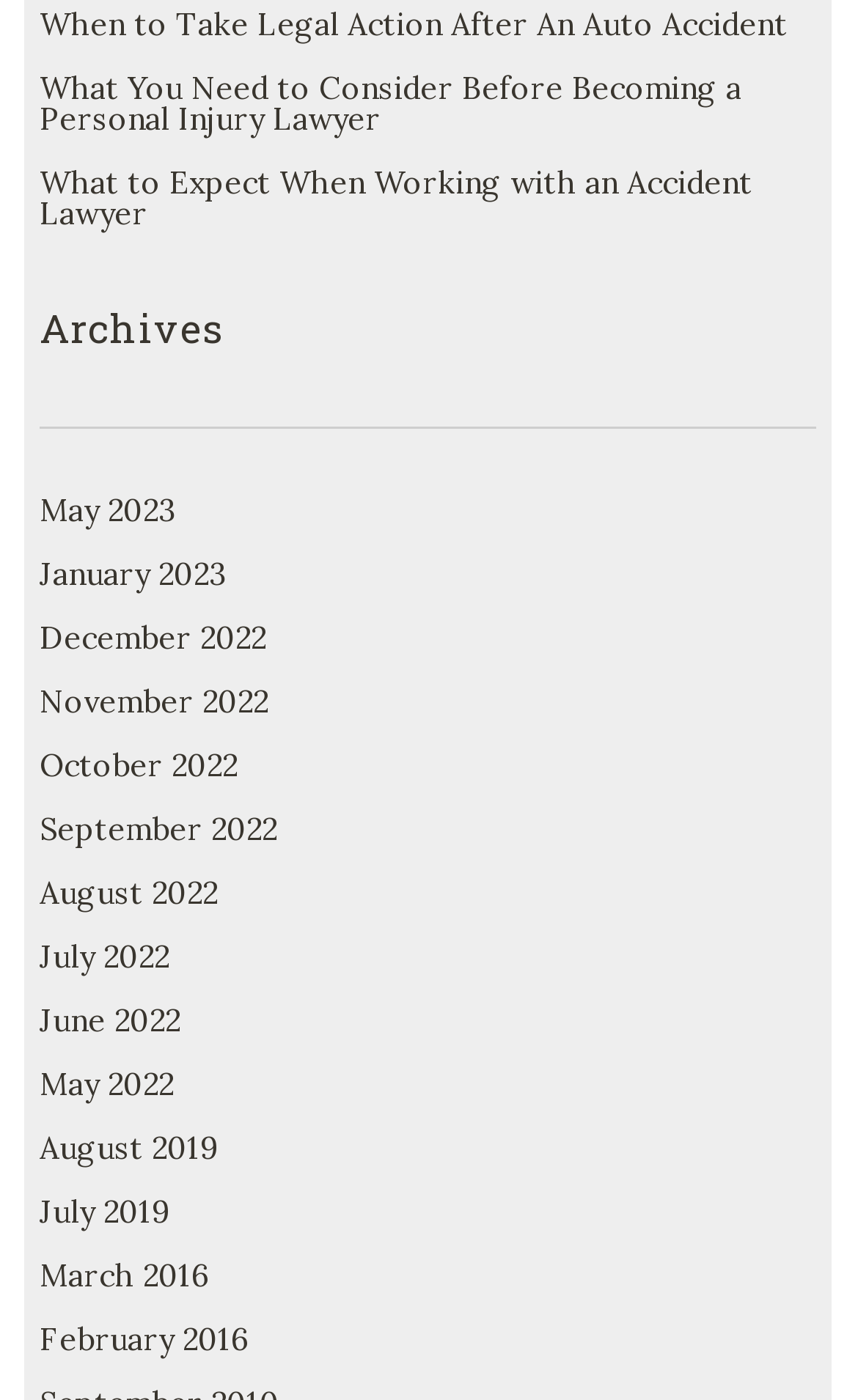How many links are there in the Archives section?
Make sure to answer the question with a detailed and comprehensive explanation.

I counted the number of links under the 'Archives' section, starting from 'May 2023' to 'February 2016', and found a total of 17 links.